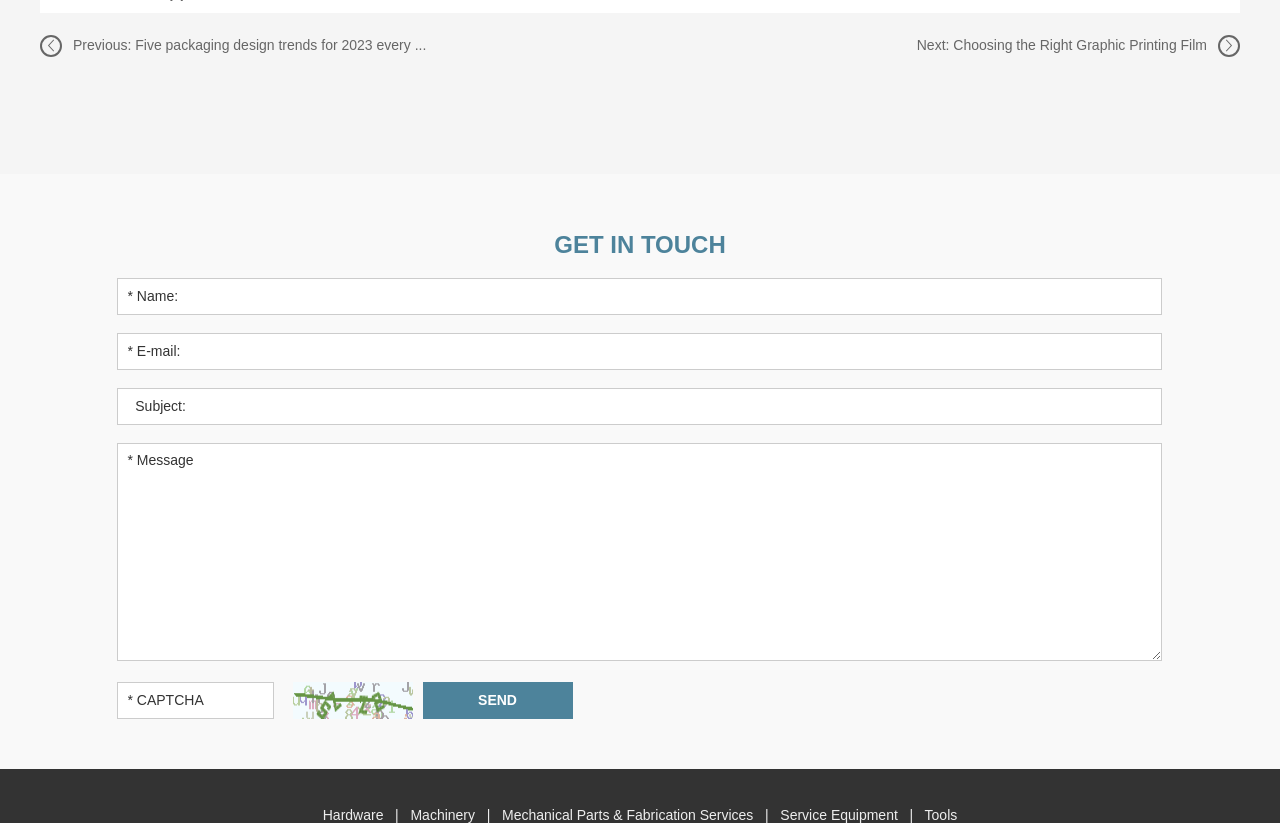Refer to the screenshot and give an in-depth answer to this question: What is the purpose of the 'CAPTCHA' field?

The 'CAPTCHA' field is a common security feature used to prevent automated spam submissions, and its presence in the form suggests that the website is taking measures to ensure that only legitimate users can submit the form.